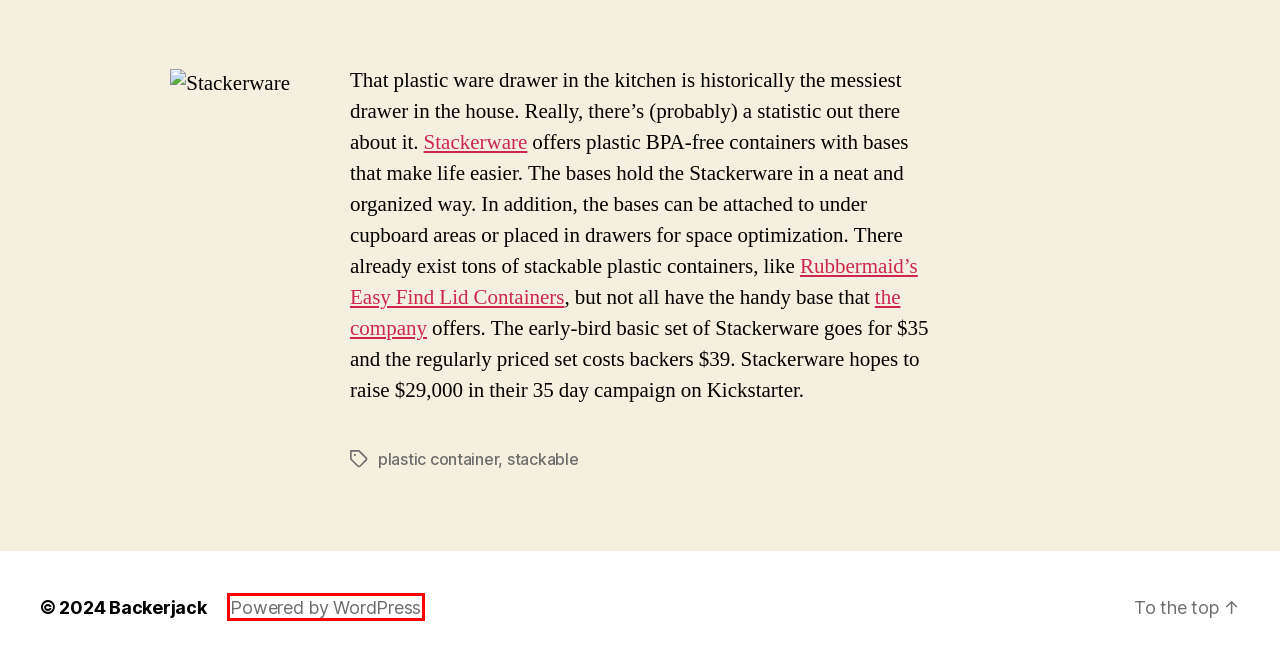You have a screenshot showing a webpage with a red bounding box highlighting an element. Choose the webpage description that best fits the new webpage after clicking the highlighted element. The descriptions are:
A. Blog Tool, Publishing Platform, and CMS – WordPress.org
B. Contact Us – Backerjack
C. About Us – Backerjack
D. stackable – Backerjack
E. Organization – Backerjack
F. Julia Herrick – Backerjack
G. Amazon.com
H. Stackerware keeps your containers in their place – Backerjack

A